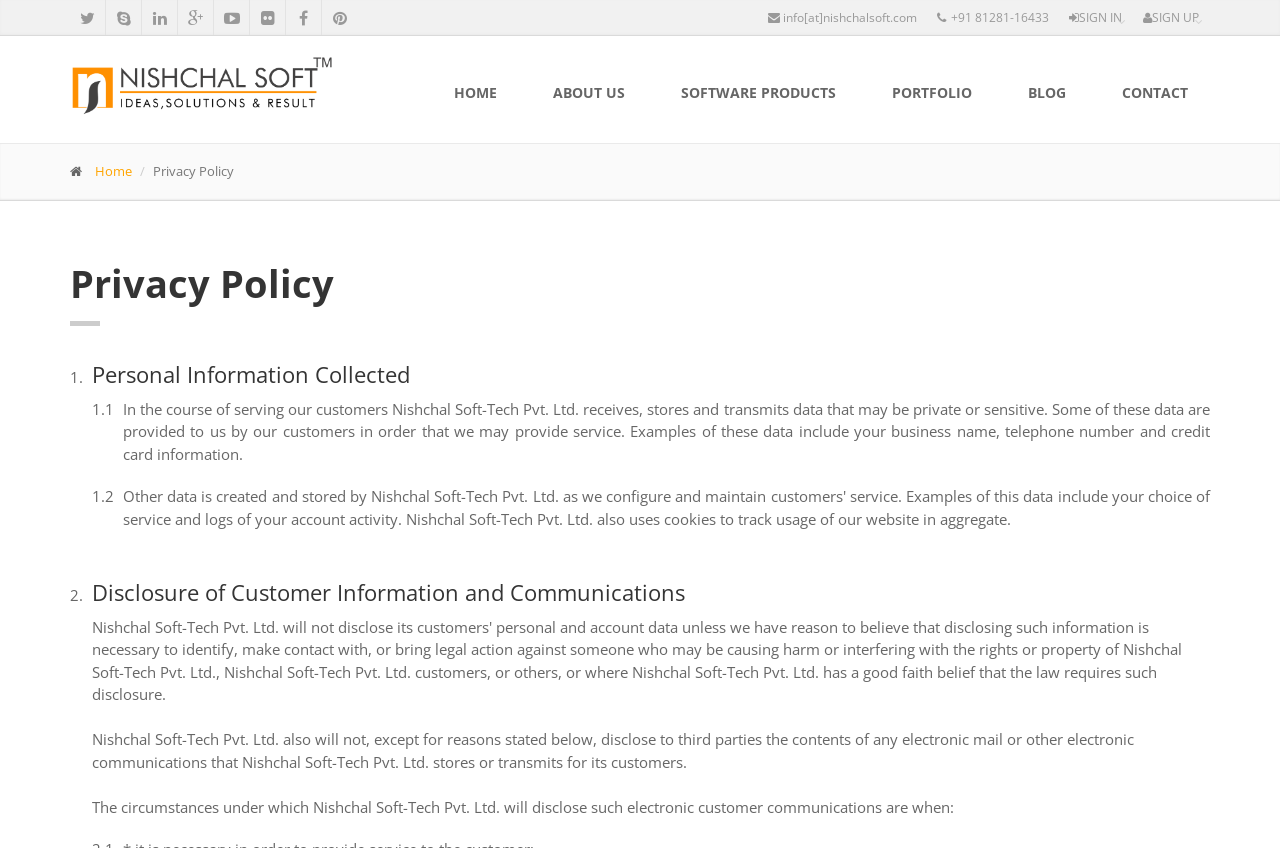Please identify the bounding box coordinates of the clickable area that will fulfill the following instruction: "Click the CONTACT link". The coordinates should be in the format of four float numbers between 0 and 1, i.e., [left, top, right, bottom].

[0.861, 0.083, 0.945, 0.137]